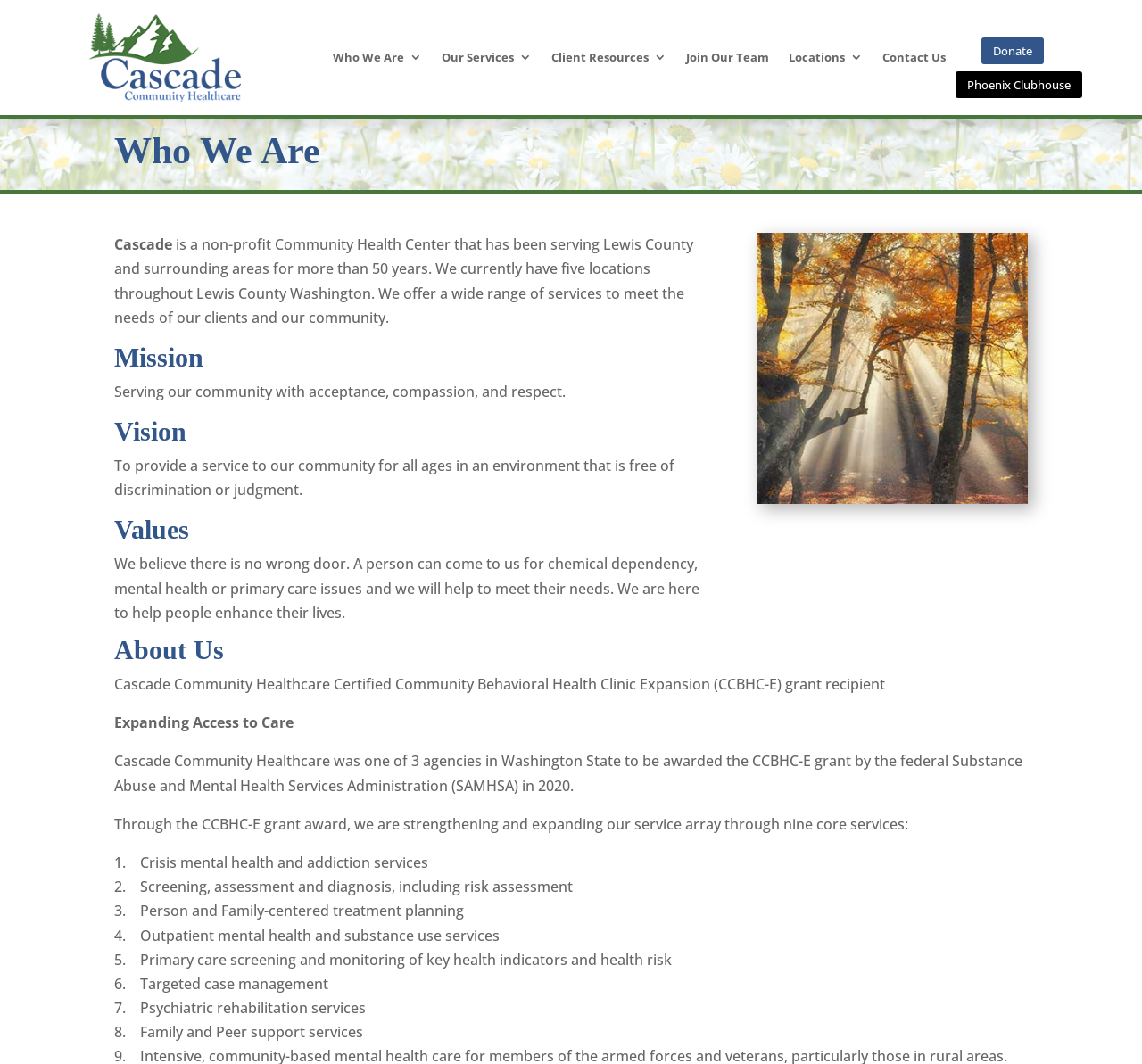Identify the bounding box coordinates for the element that needs to be clicked to fulfill this instruction: "Click Who We Are". Provide the coordinates in the format of four float numbers between 0 and 1: [left, top, right, bottom].

[0.291, 0.013, 0.37, 0.095]